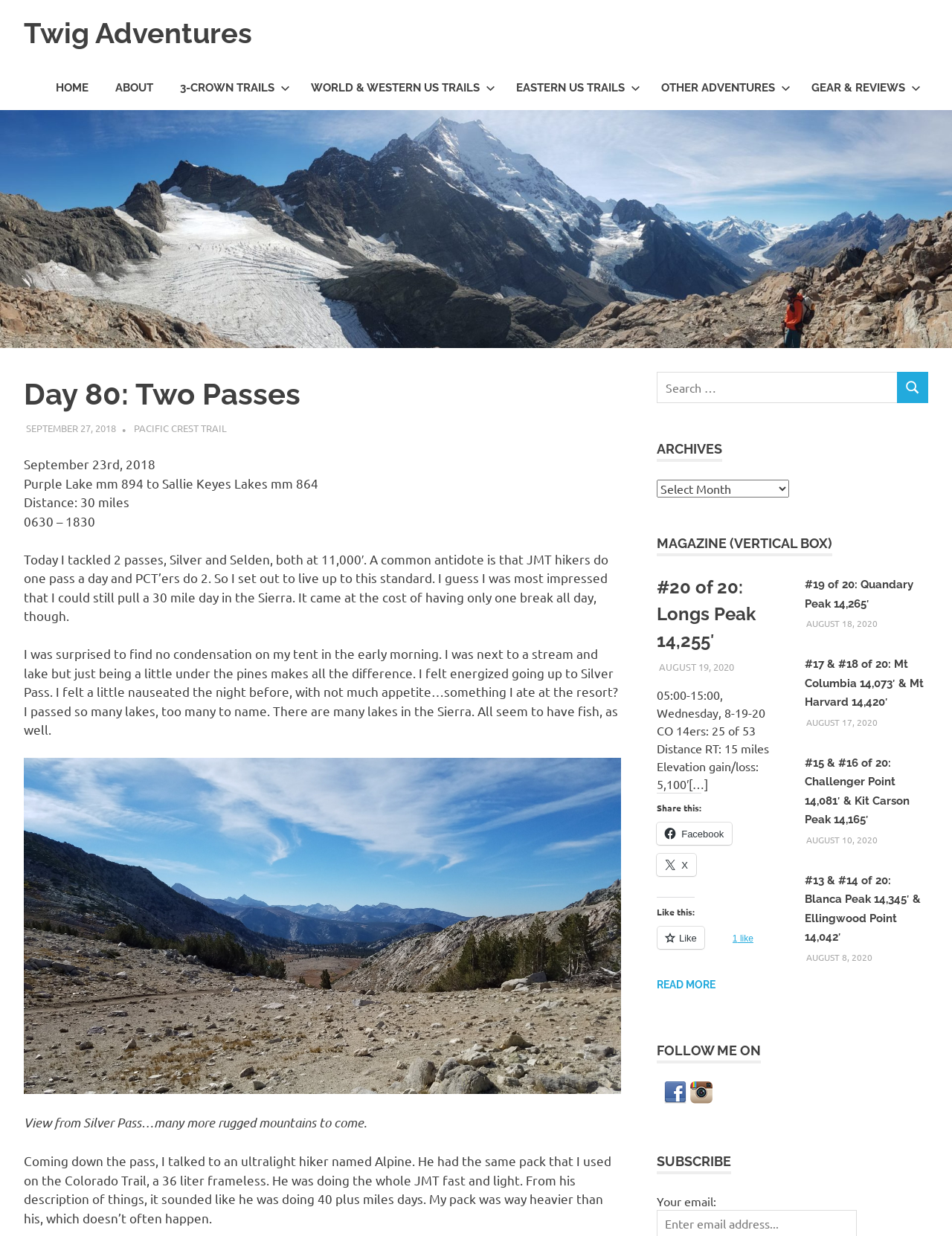Please find the bounding box coordinates for the clickable element needed to perform this instruction: "Search for something".

[0.69, 0.301, 0.943, 0.326]